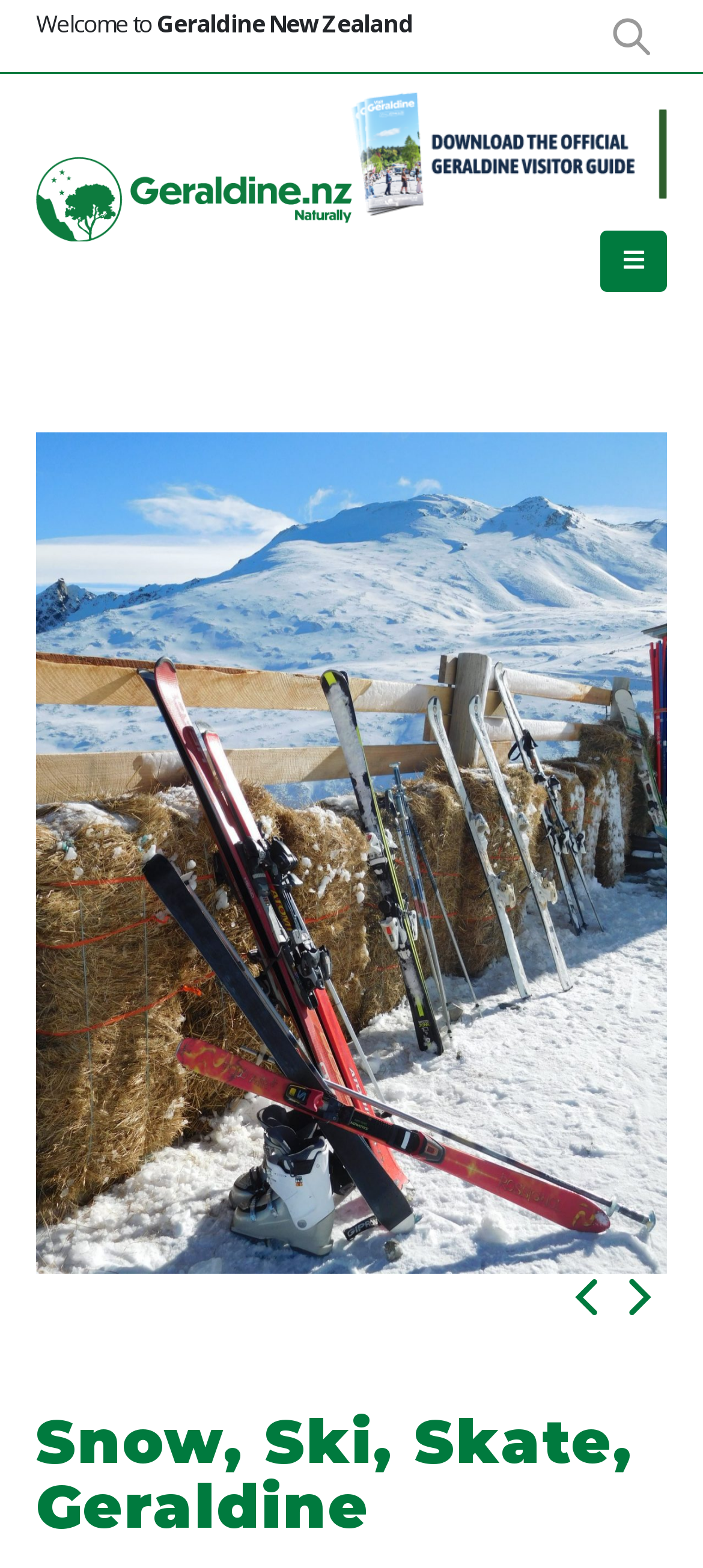Extract the main heading from the webpage content.

Snow, Ski, Skate, Geraldine